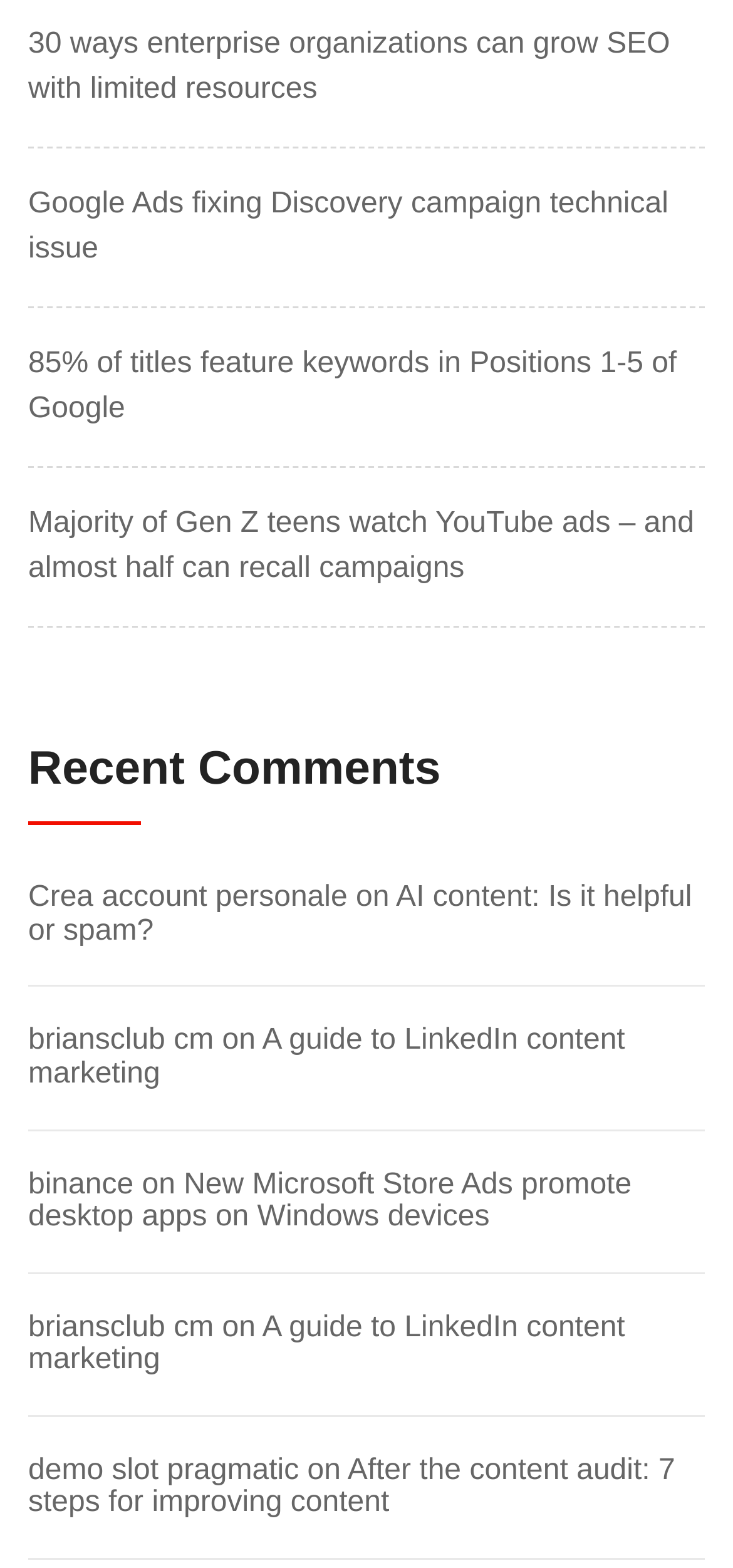Find and specify the bounding box coordinates that correspond to the clickable region for the instruction: "Learn about AI content".

[0.038, 0.562, 0.944, 0.604]